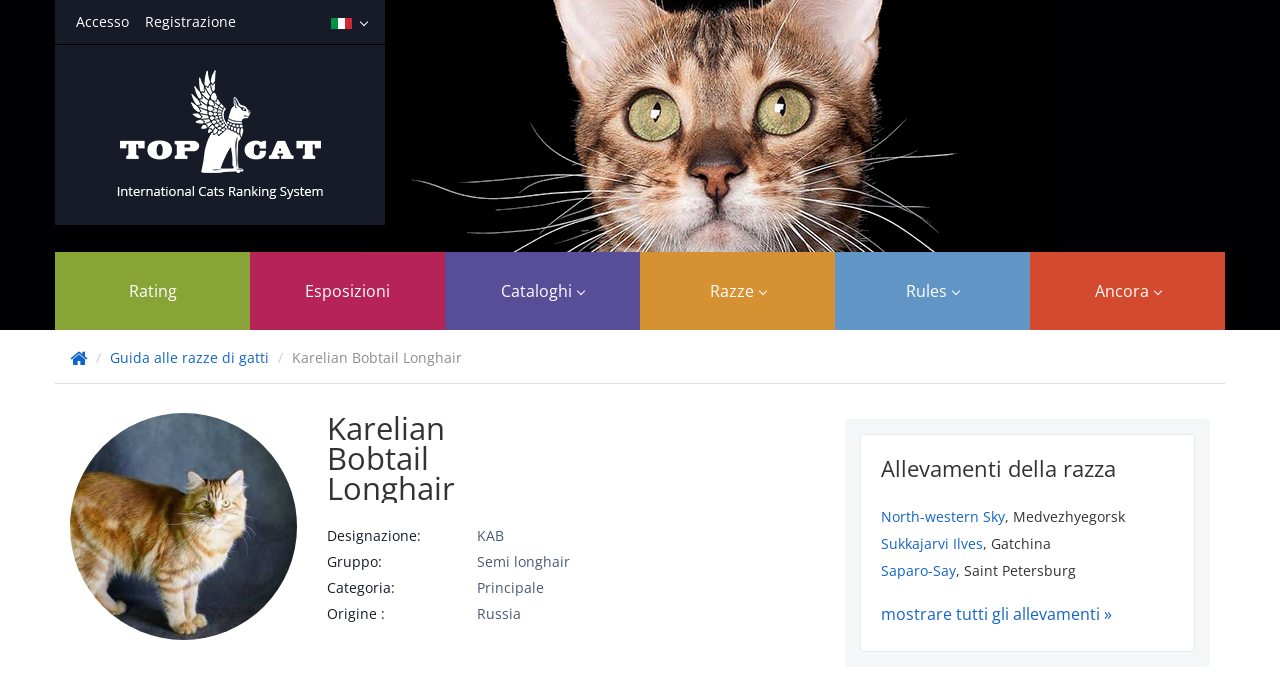Present a detailed account of what is displayed on the webpage.

This webpage is about the Karelian Bobtail Longhair, a breed of cat. At the top, there are several links, including "Accesso", "Registrazione", and "International Cats Ranking System website", which is accompanied by an image. Below these links, there are more links, including "Rating", "Esposizioni", "Cataloghi", "Razze", "Rules", and "Ancora", arranged horizontally.

On the left side of the page, there is a small image, a button, and a link with a font awesome icon. Below these elements, there is a link to "Guida alle razze di gatti" and a static text "Karelian Bobtail Longhair".

The main content of the page is an image of the Karelian Bobtail Longhair breed, which takes up a significant portion of the page. Below the image, there is a description list with several terms and details about the breed, including its designation, group, category, and origin.

Further down the page, there is a section titled "Allevamenti della razza" (Breeding of the breed), which lists several breeding locations, including "North-western Sky", "Sukkajarvi Ilves", and "Saparo-Say", each with its location. There is also a link to "mostrare tutti gli allevamenti »" (show all breeding locations).